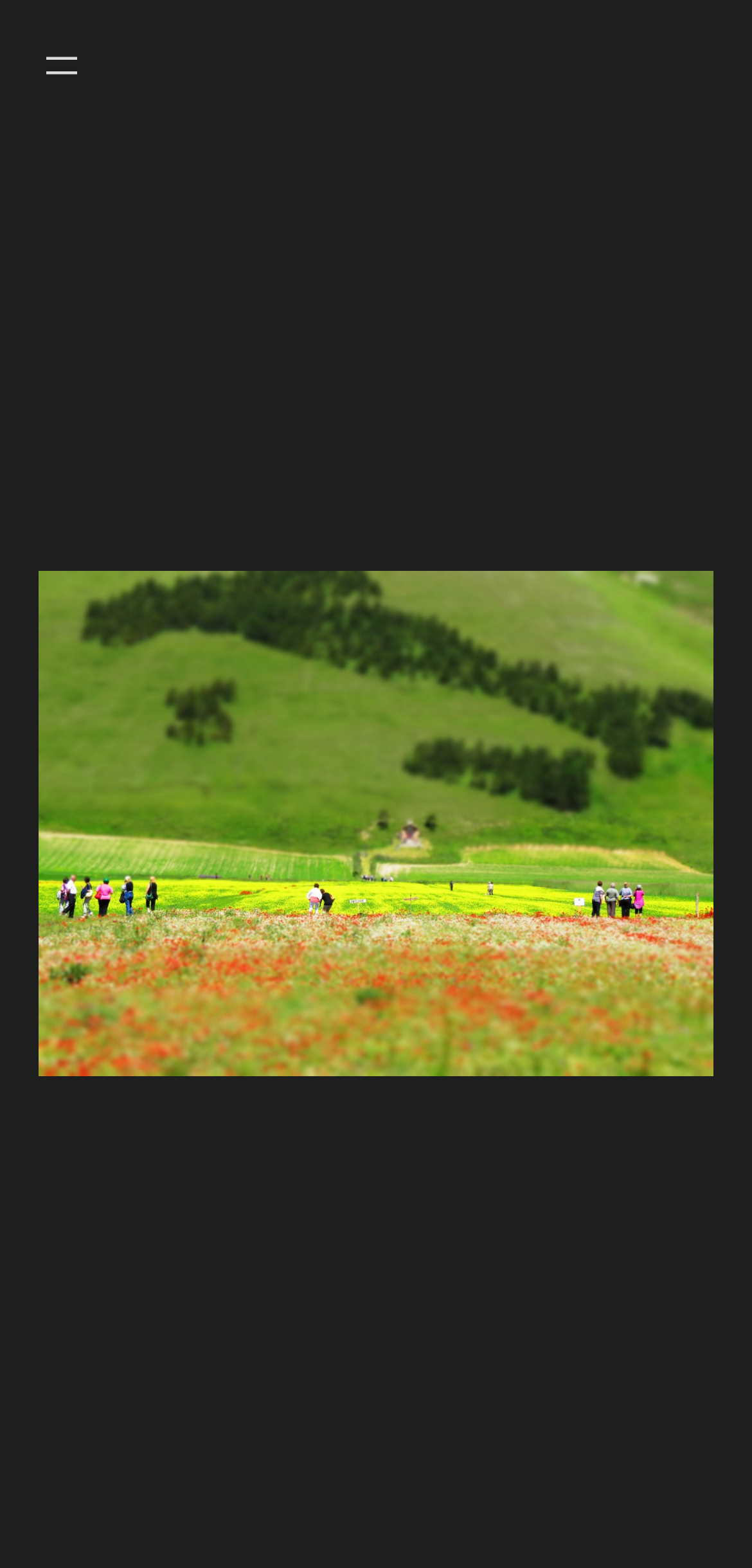Provide a one-word or one-phrase answer to the question:
How many headings are there on the webpage?

2